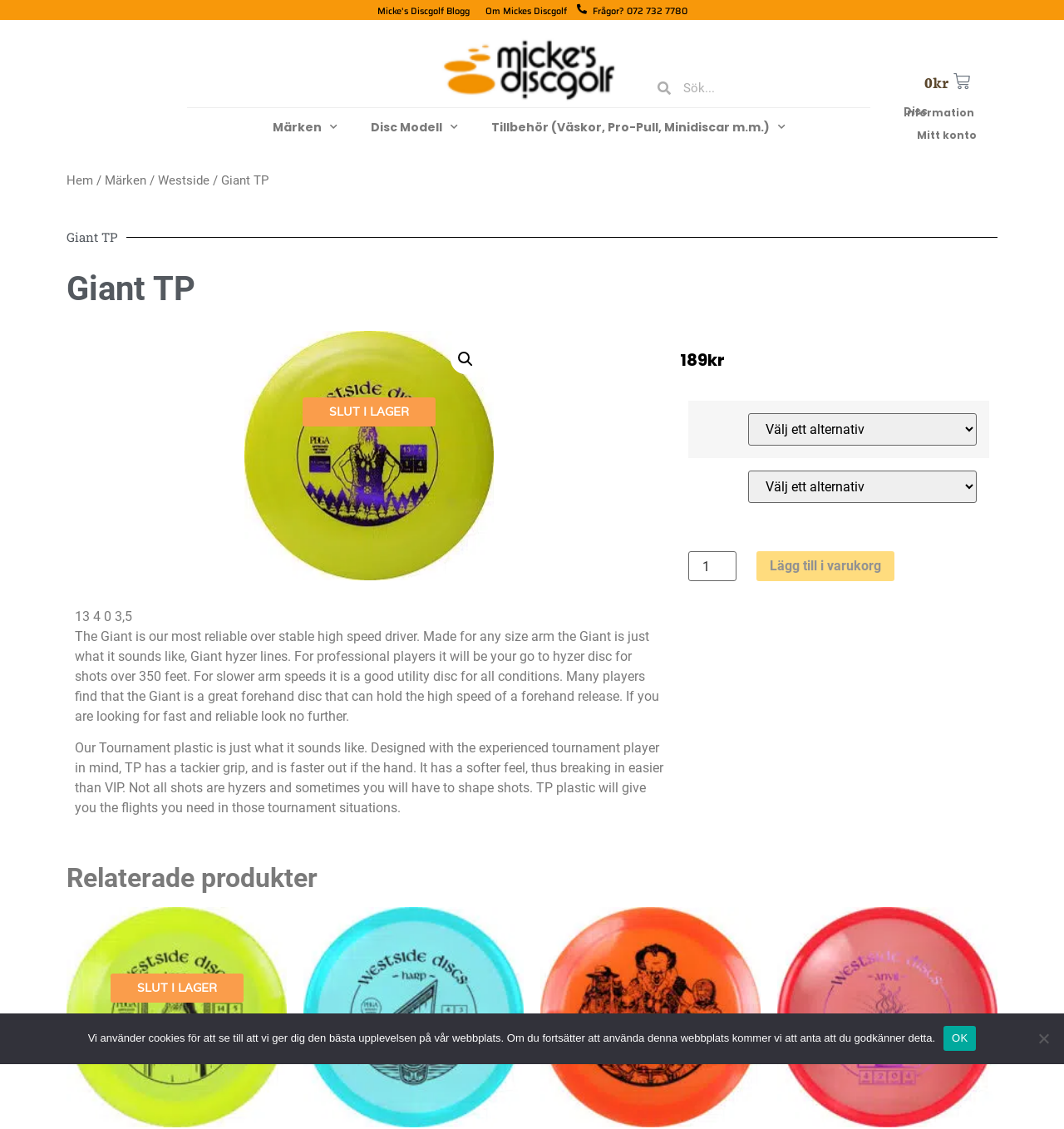Give a concise answer using one word or a phrase to the following question:
What is the name of the plastic type used in the Giant TP disc?

TP